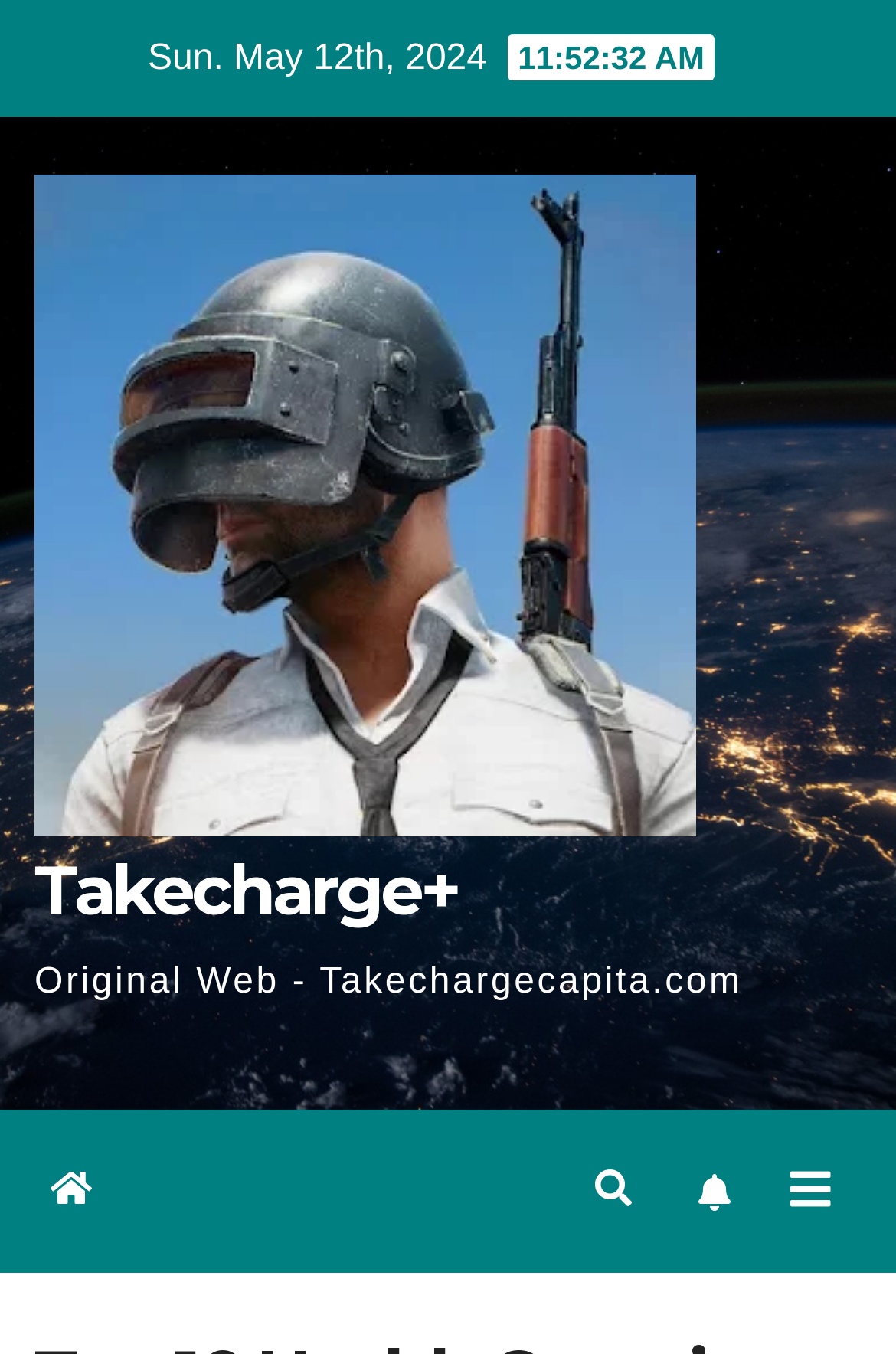Detail the webpage's structure and highlights in your description.

The webpage is focused on providing answers to health care coverage questions. At the top-left corner, there is a date displayed as "Sun. May 12th, 2024". Below the date, there is a prominent link to "Takecharge+" which occupies most of the top section of the page, accompanied by an image of the same name. 

On the top-right section, there is another link to "Takecharge+" and a text "Original Web - Takechargecapita.com" placed below it. 

On the bottom-left corner, there are three icons: a search icon, a button with a popup menu, and a bell icon. 

On the bottom-right corner, there is a toggle navigation button.